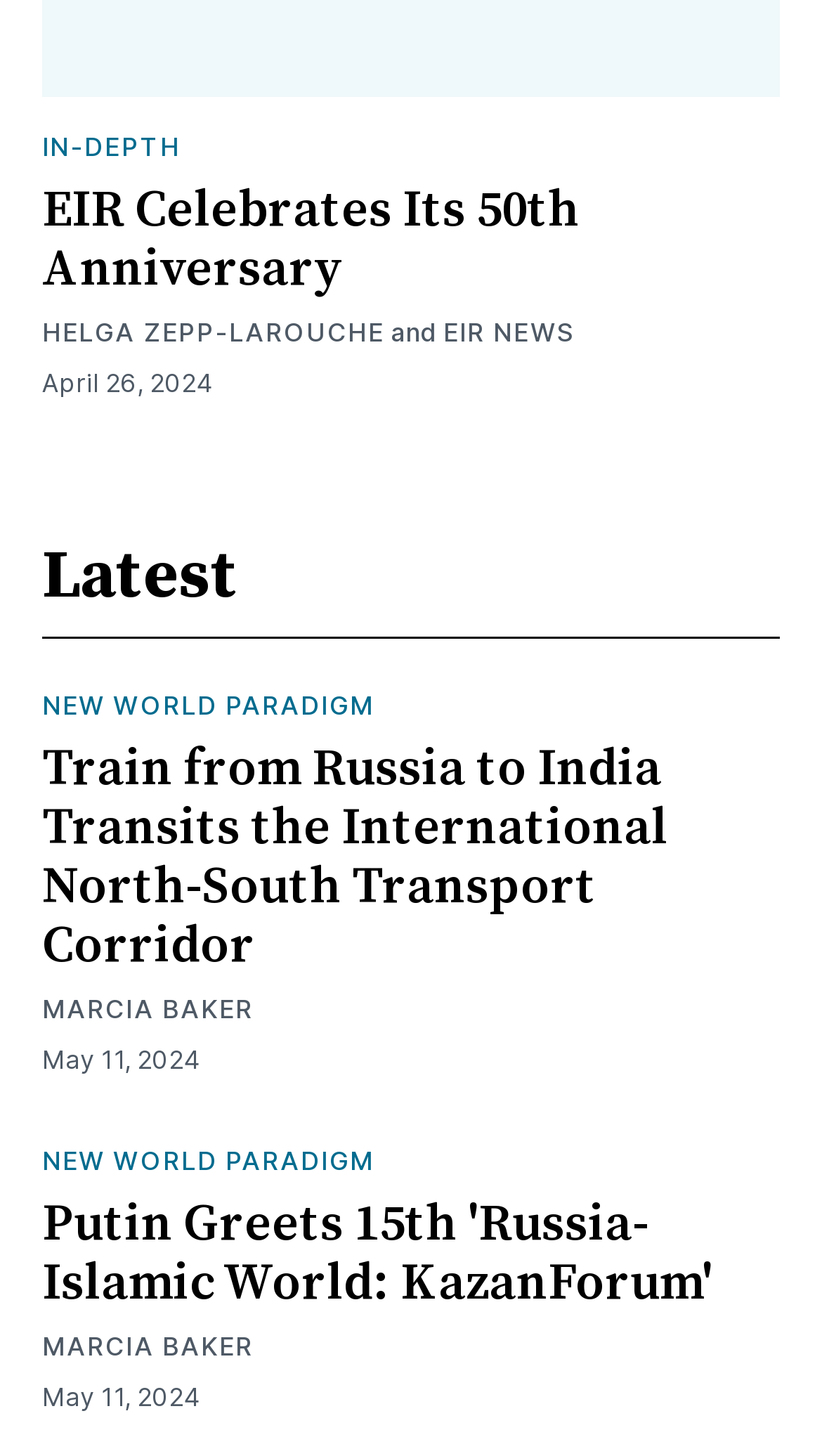How many articles are on this webpage?
Observe the image and answer the question with a one-word or short phrase response.

2